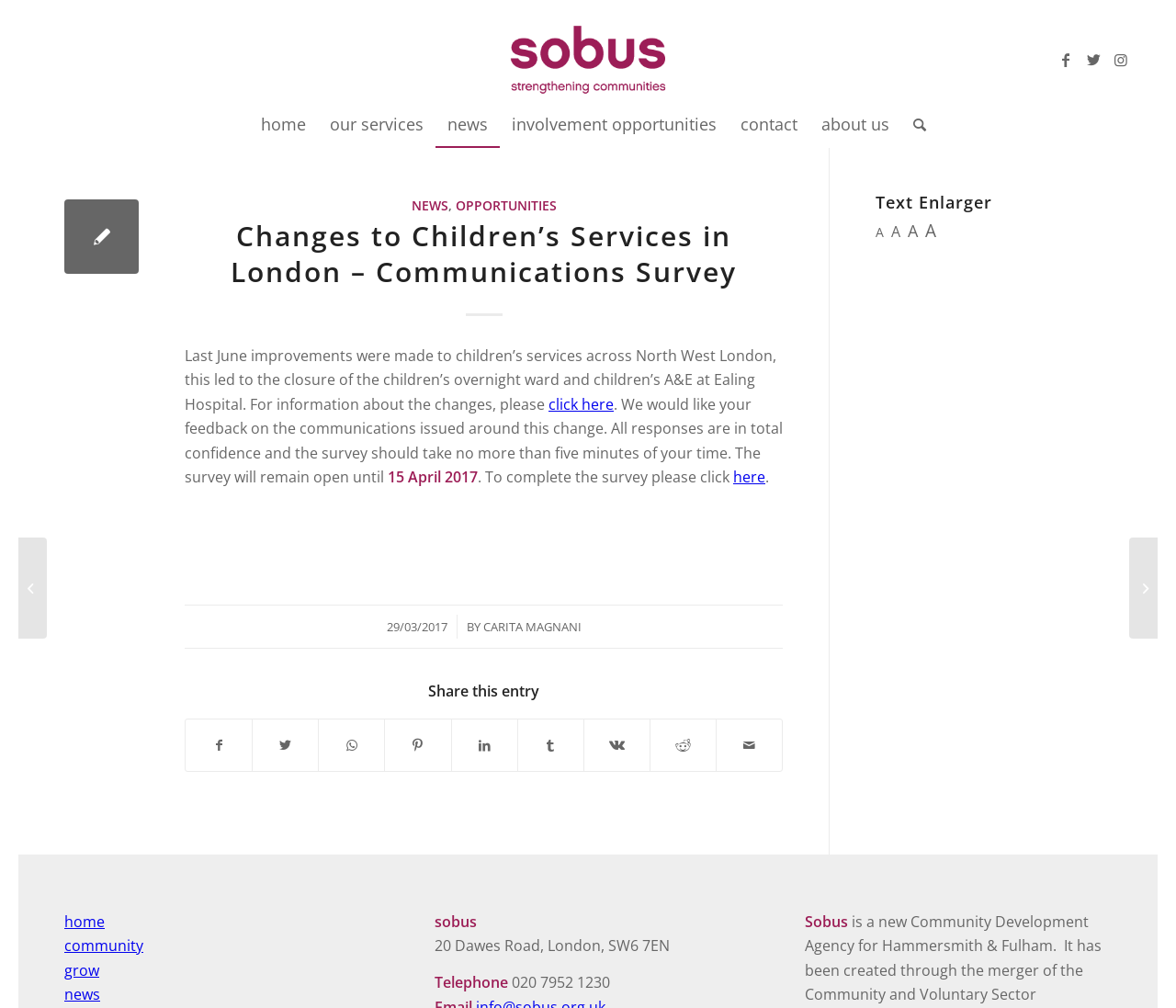Please determine the bounding box coordinates of the element to click on in order to accomplish the following task: "Search for something". Ensure the coordinates are four float numbers ranging from 0 to 1, i.e., [left, top, right, bottom].

[0.767, 0.1, 0.788, 0.146]